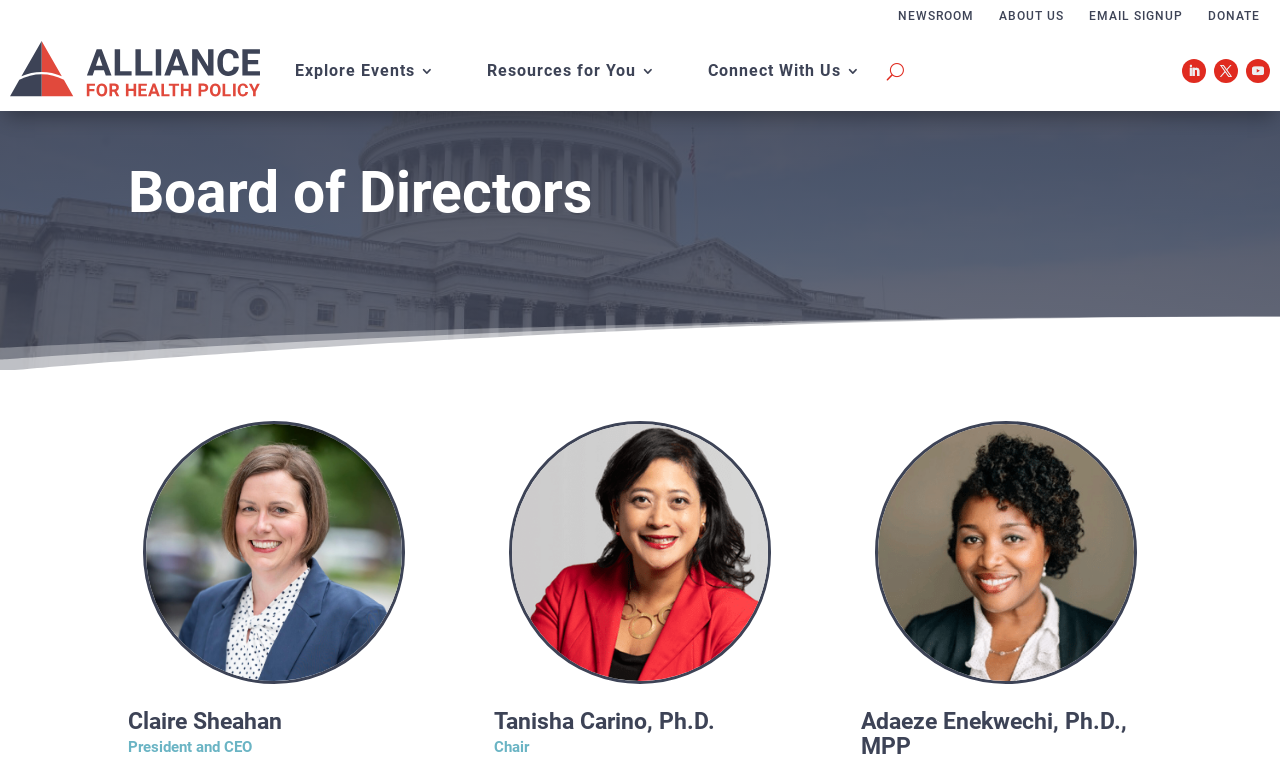Please provide the bounding box coordinates for the element that needs to be clicked to perform the instruction: "Go to newsroom". The coordinates must consist of four float numbers between 0 and 1, formatted as [left, top, right, bottom].

[0.694, 0.012, 0.769, 0.03]